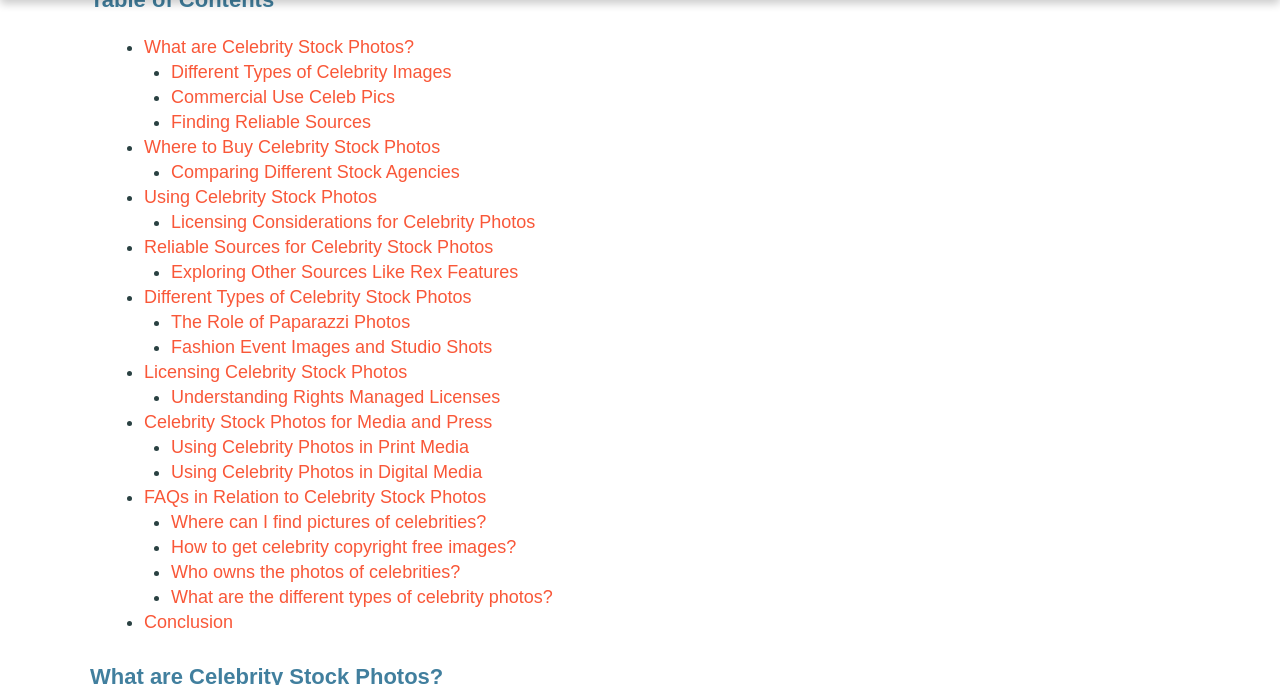What are the different types of celebrity images?
Relying on the image, give a concise answer in one word or a brief phrase.

Various types